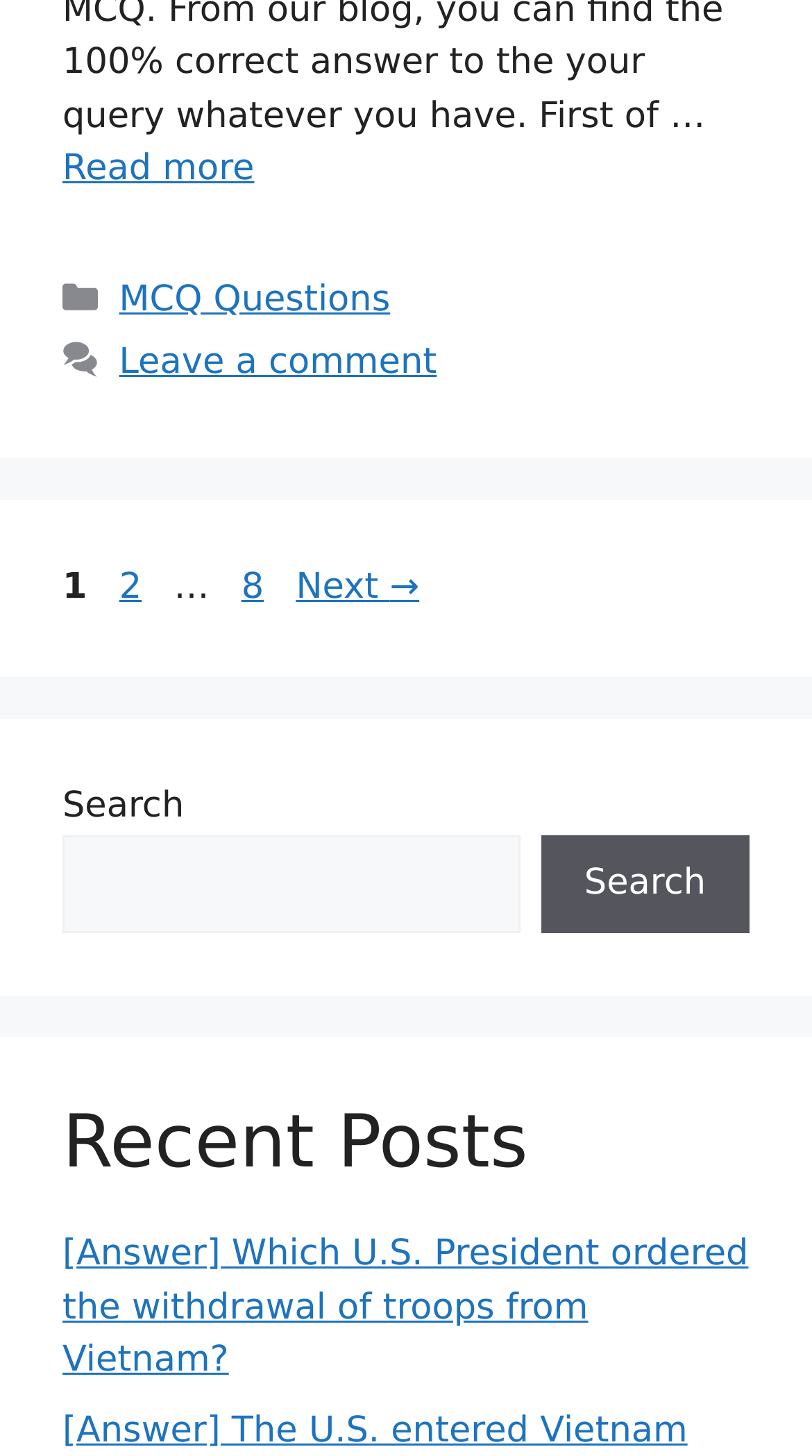Specify the bounding box coordinates of the area that needs to be clicked to achieve the following instruction: "Read more about Q5- How many players are required in a team for this sport?".

[0.077, 0.102, 0.313, 0.13]